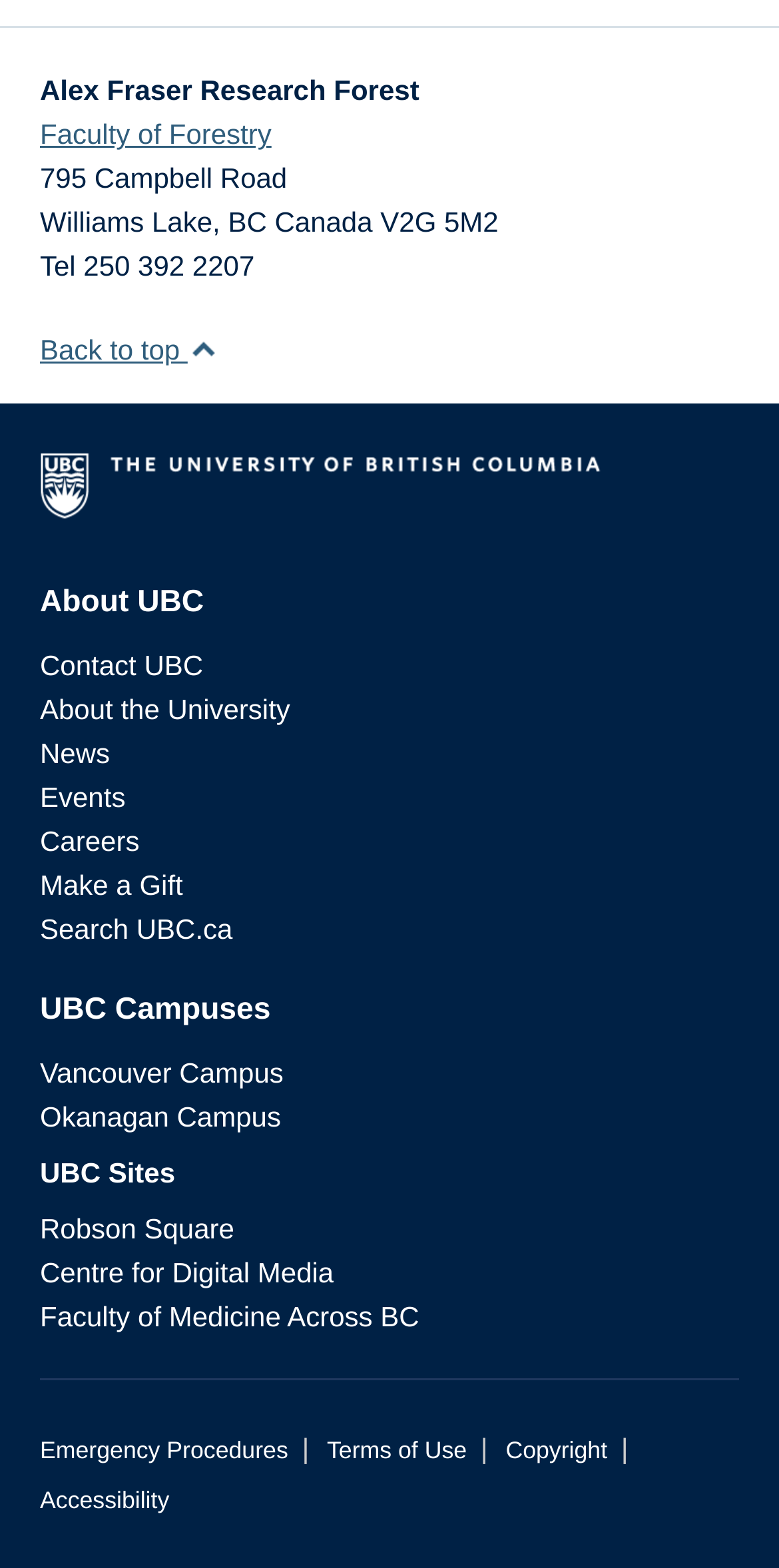Please provide a one-word or short phrase answer to the question:
What is the purpose of the 'Back to top' link?

To go back to the top of the webpage